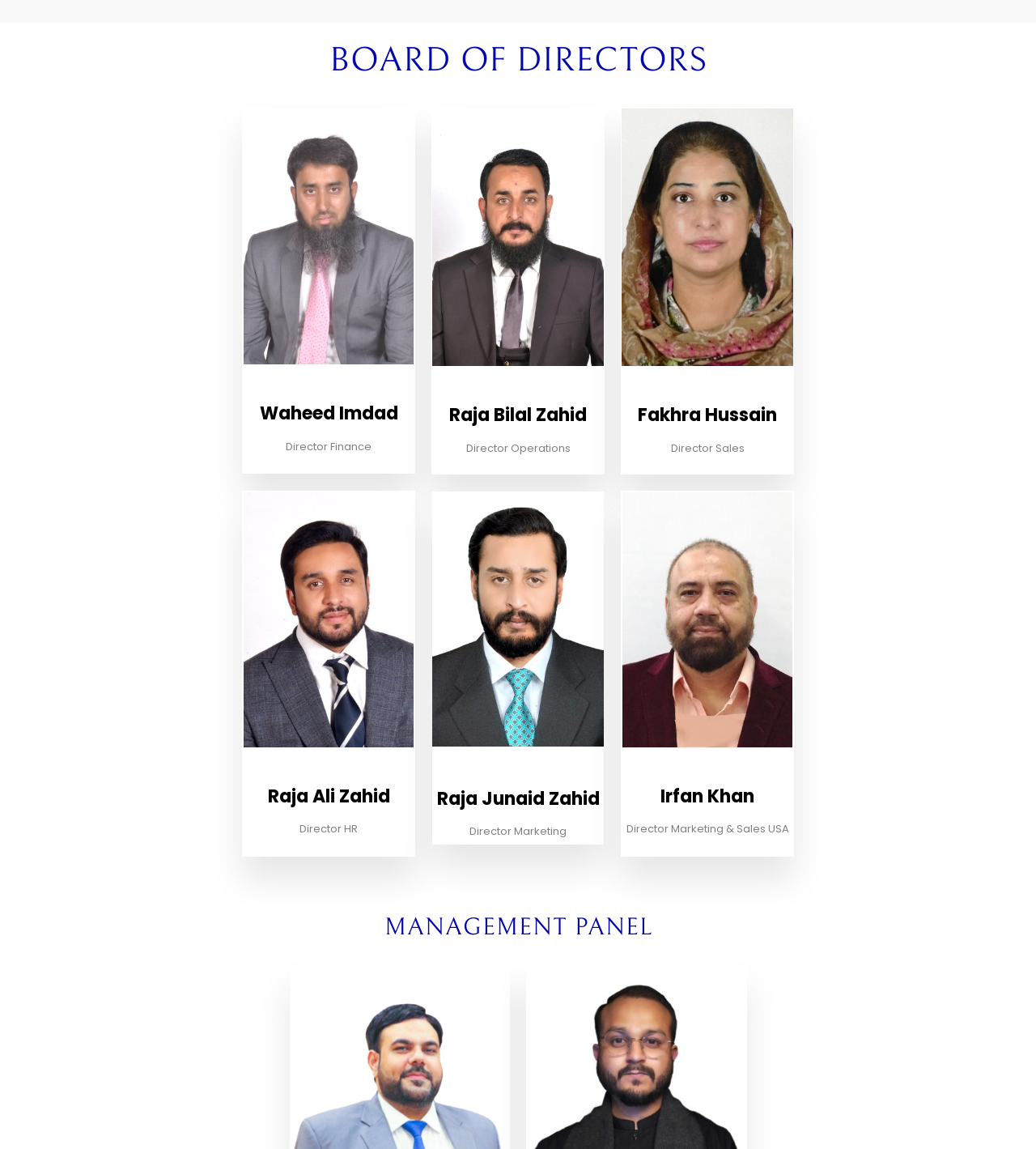Specify the bounding box coordinates of the area to click in order to follow the given instruction: "view Raja Bilal Zahid's profile."

[0.434, 0.35, 0.566, 0.372]